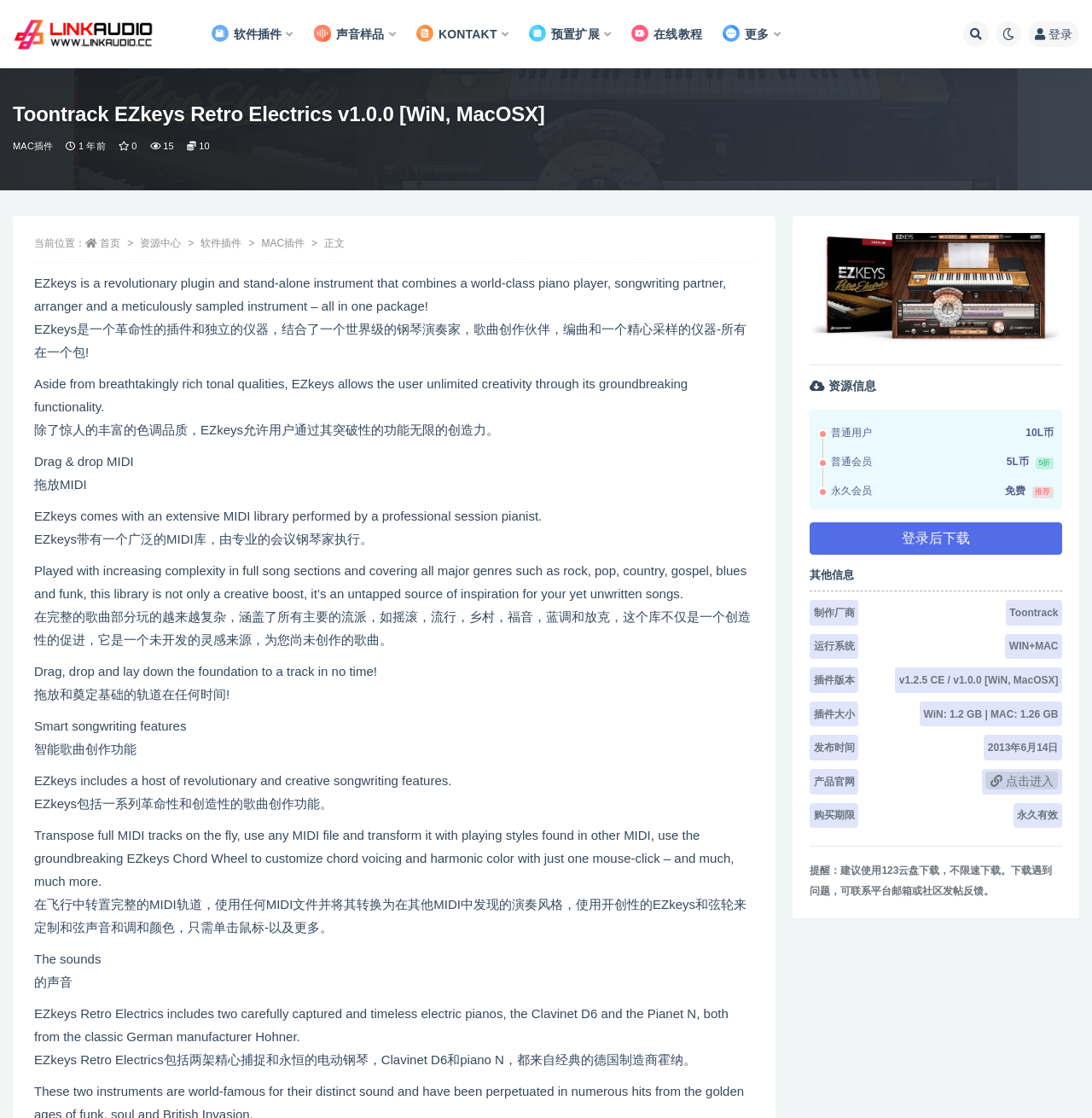Using the provided element description: "parent_node: 全部 name="s" placeholder="输入关键词 回车搜索..."", determine the bounding box coordinates of the corresponding UI element in the screenshot.

[0.45, 0.018, 0.766, 0.064]